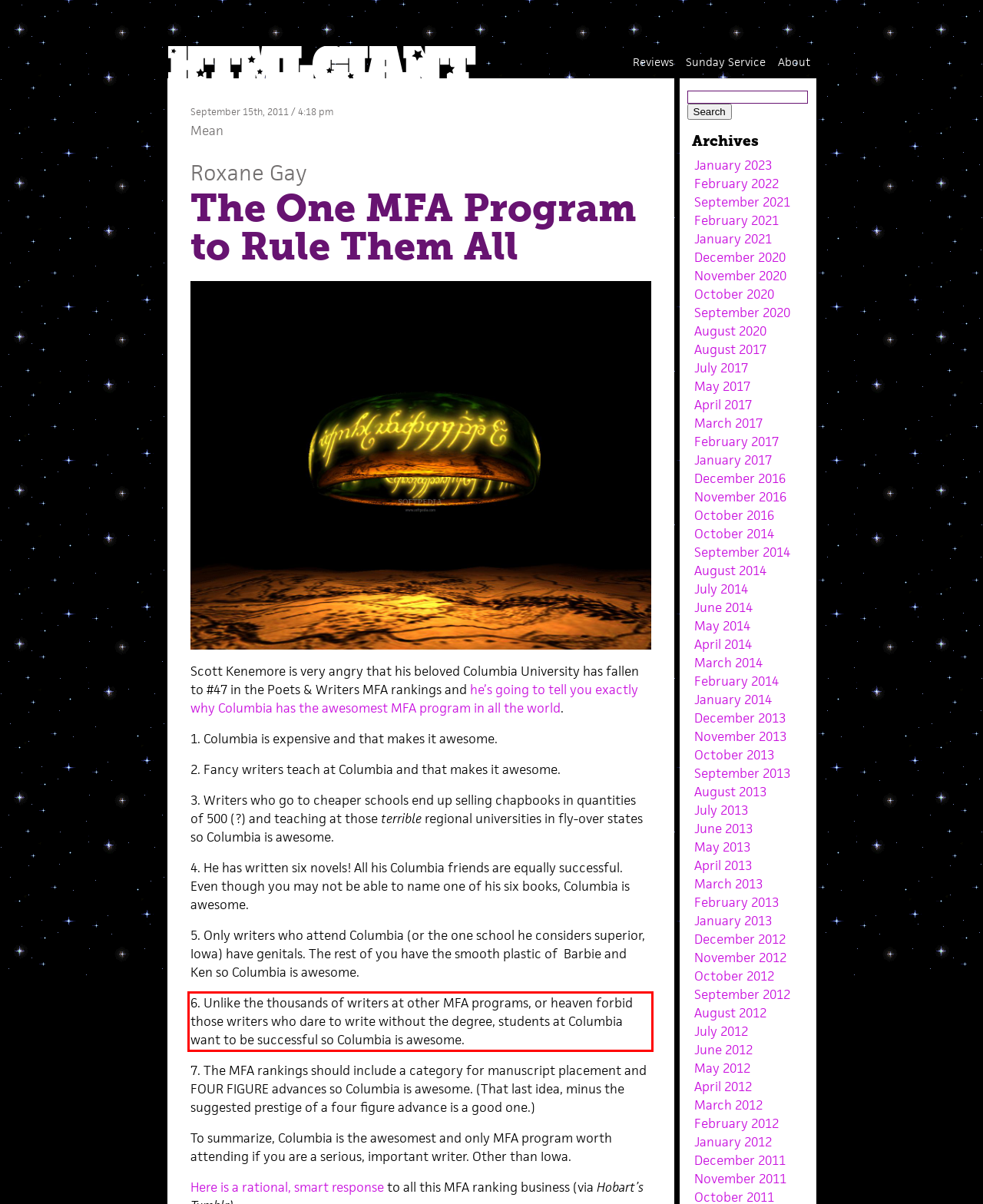You are provided with a screenshot of a webpage featuring a red rectangle bounding box. Extract the text content within this red bounding box using OCR.

6. Unlike the thousands of writers at other MFA programs, or heaven forbid those writers who dare to write without the degree, students at Columbia want to be successful so Columbia is awesome.